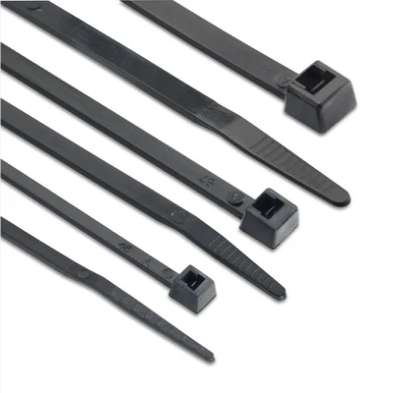How many sizes of cable ties are available?
Based on the screenshot, provide a one-word or short-phrase response.

Eight